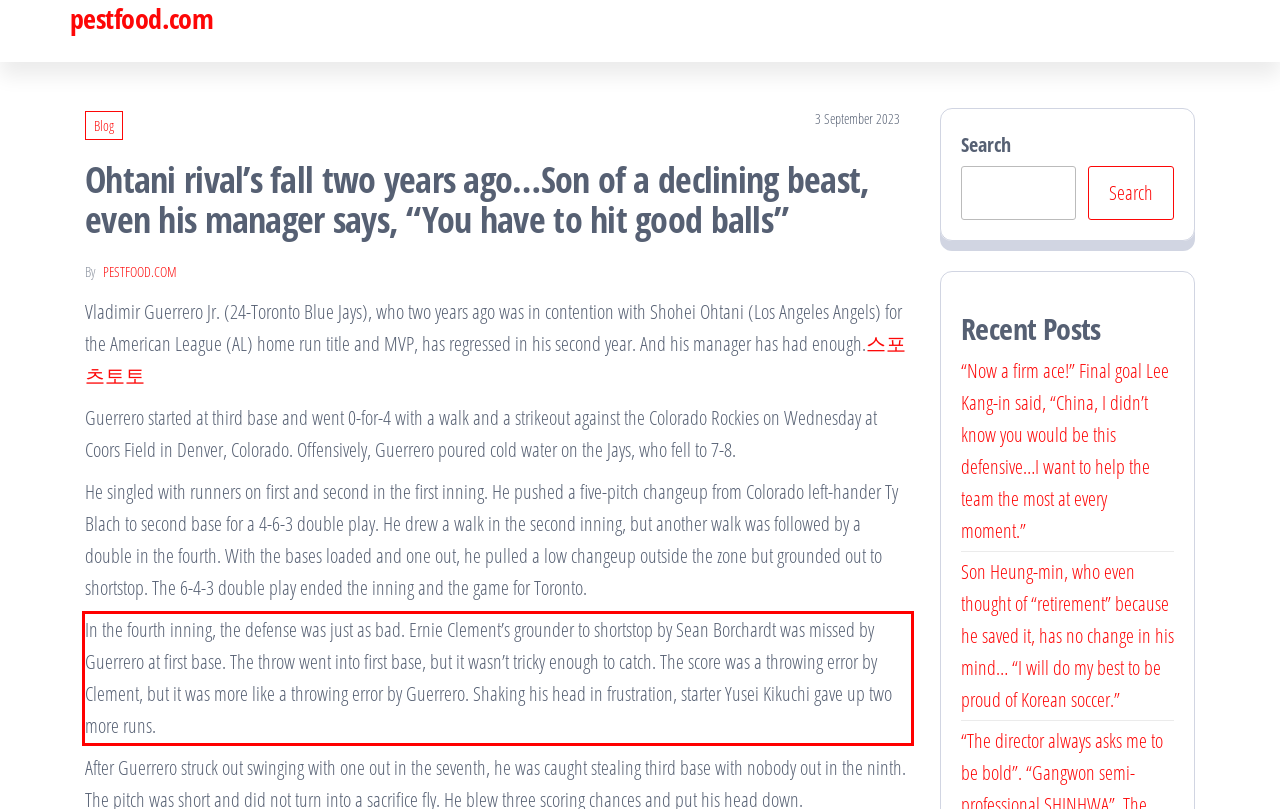You have a screenshot of a webpage, and there is a red bounding box around a UI element. Utilize OCR to extract the text within this red bounding box.

In the fourth inning, the defense was just as bad. Ernie Clement’s grounder to shortstop by Sean Borchardt was missed by Guerrero at first base. The throw went into first base, but it wasn’t tricky enough to catch. The score was a throwing error by Clement, but it was more like a throwing error by Guerrero. Shaking his head in frustration, starter Yusei Kikuchi gave up two more runs.